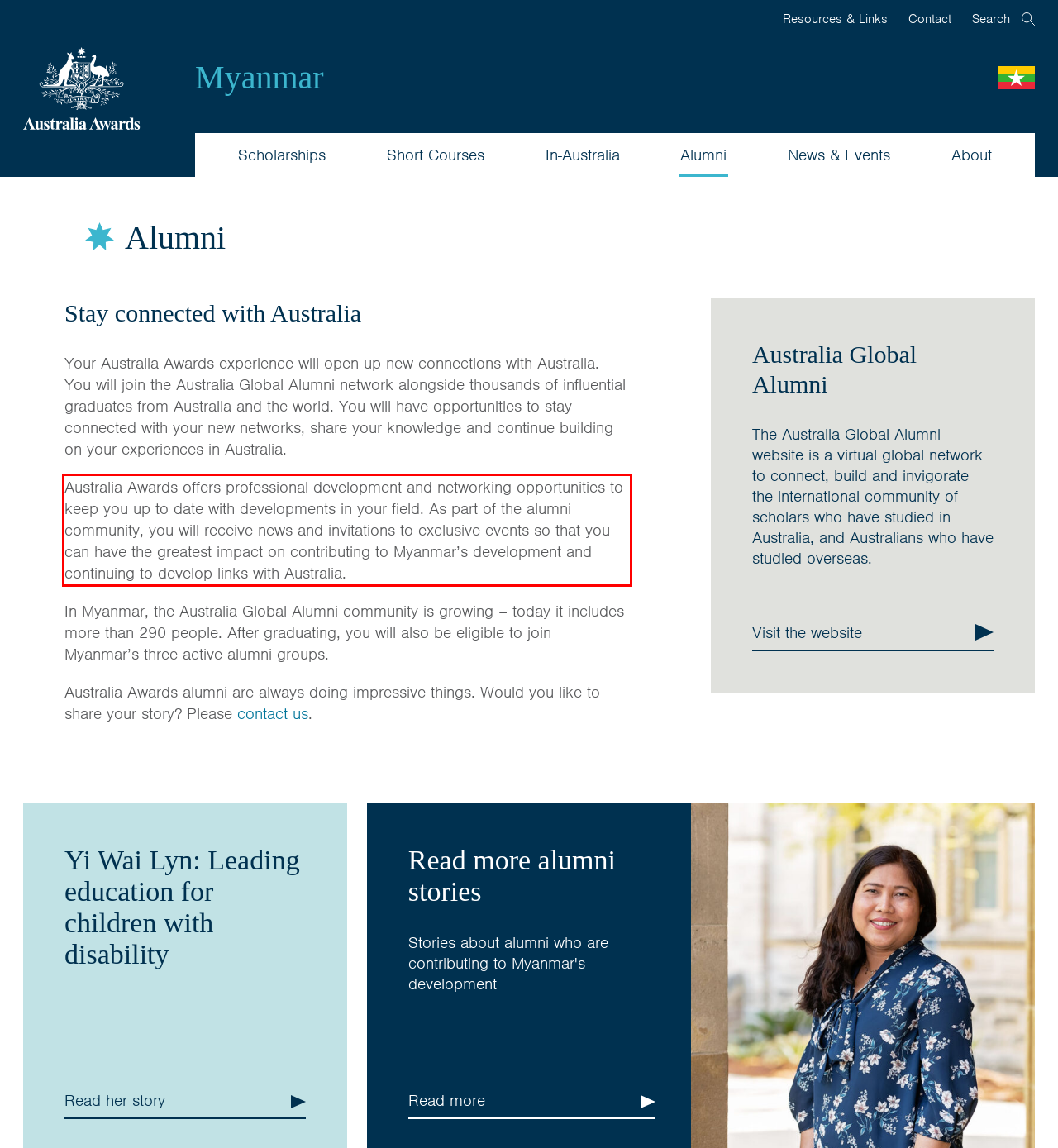Please recognize and transcribe the text located inside the red bounding box in the webpage image.

Australia Awards offers professional development and networking opportunities to keep you up to date with developments in your field. As part of the alumni community, you will receive news and invitations to exclusive events so that you can have the greatest impact on contributing to Myanmar’s development and continuing to develop links with Australia.